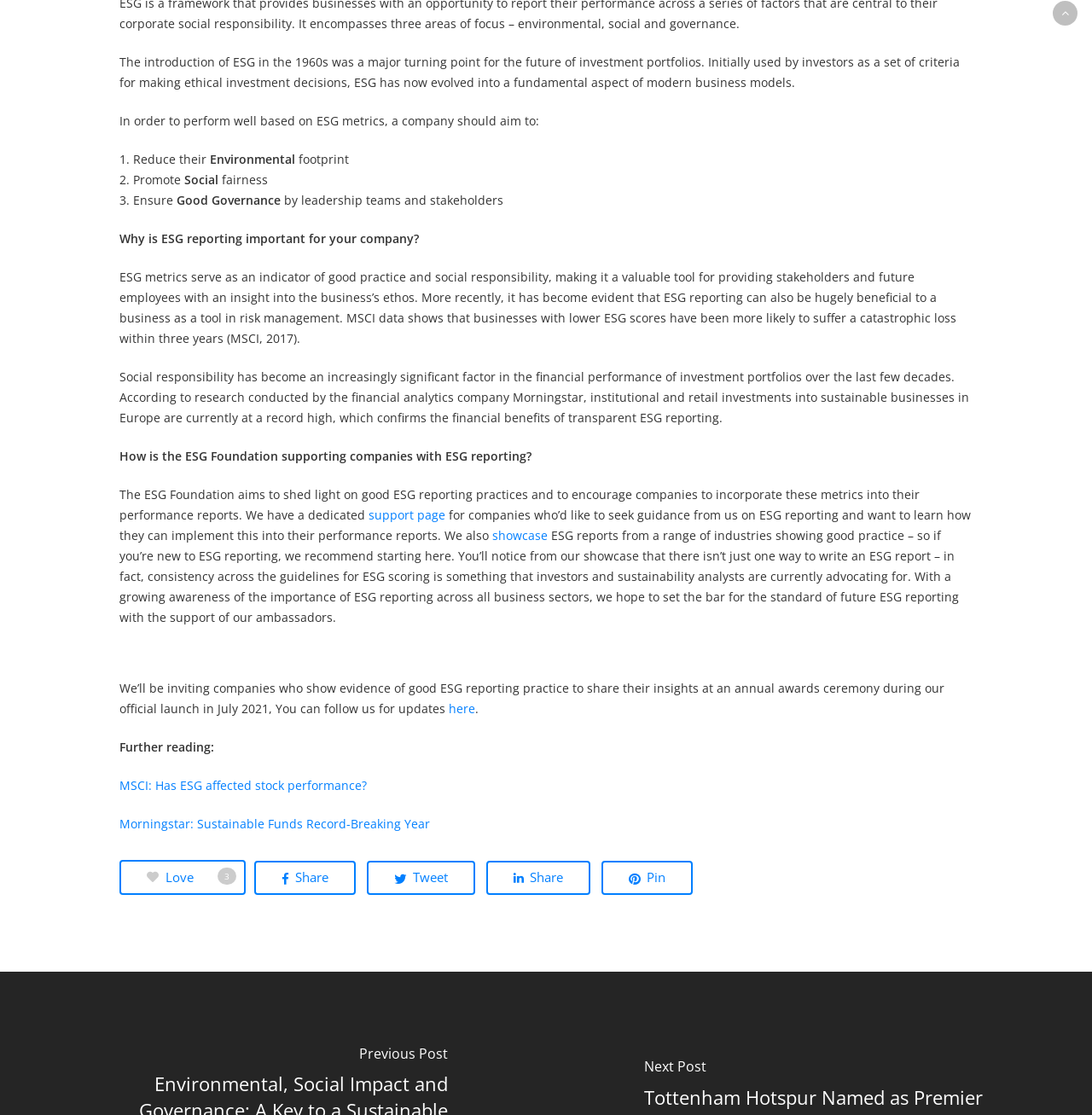Please provide a comprehensive response to the question based on the details in the image: What are the three aspects a company should aim to achieve to perform well based on ESG metrics?

The webpage states that a company should aim to reduce their environmental footprint, promote social fairness, and ensure good governance to perform well based on ESG metrics.